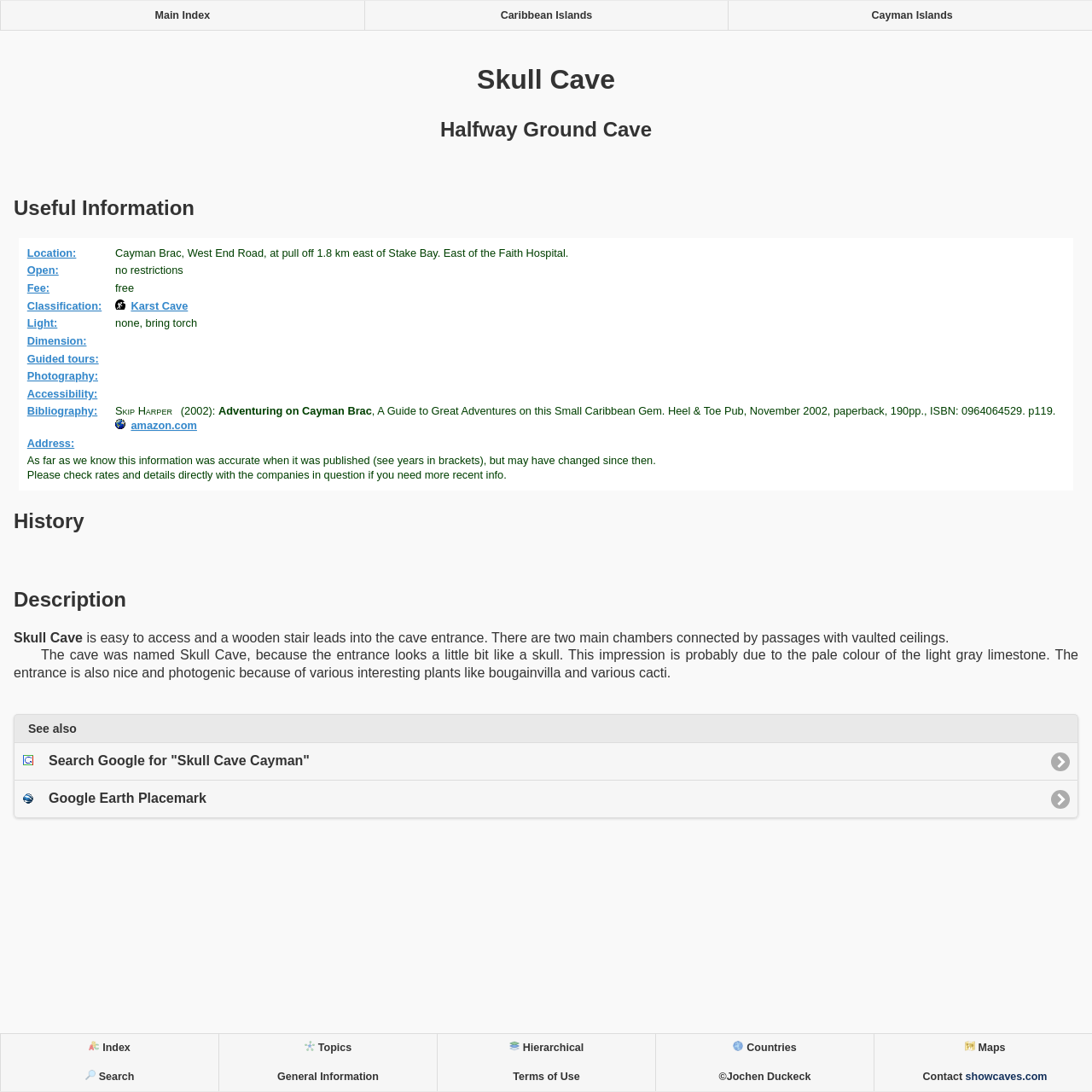Show the bounding box coordinates for the HTML element described as: "Hierarchical".

[0.4, 0.946, 0.6, 0.973]